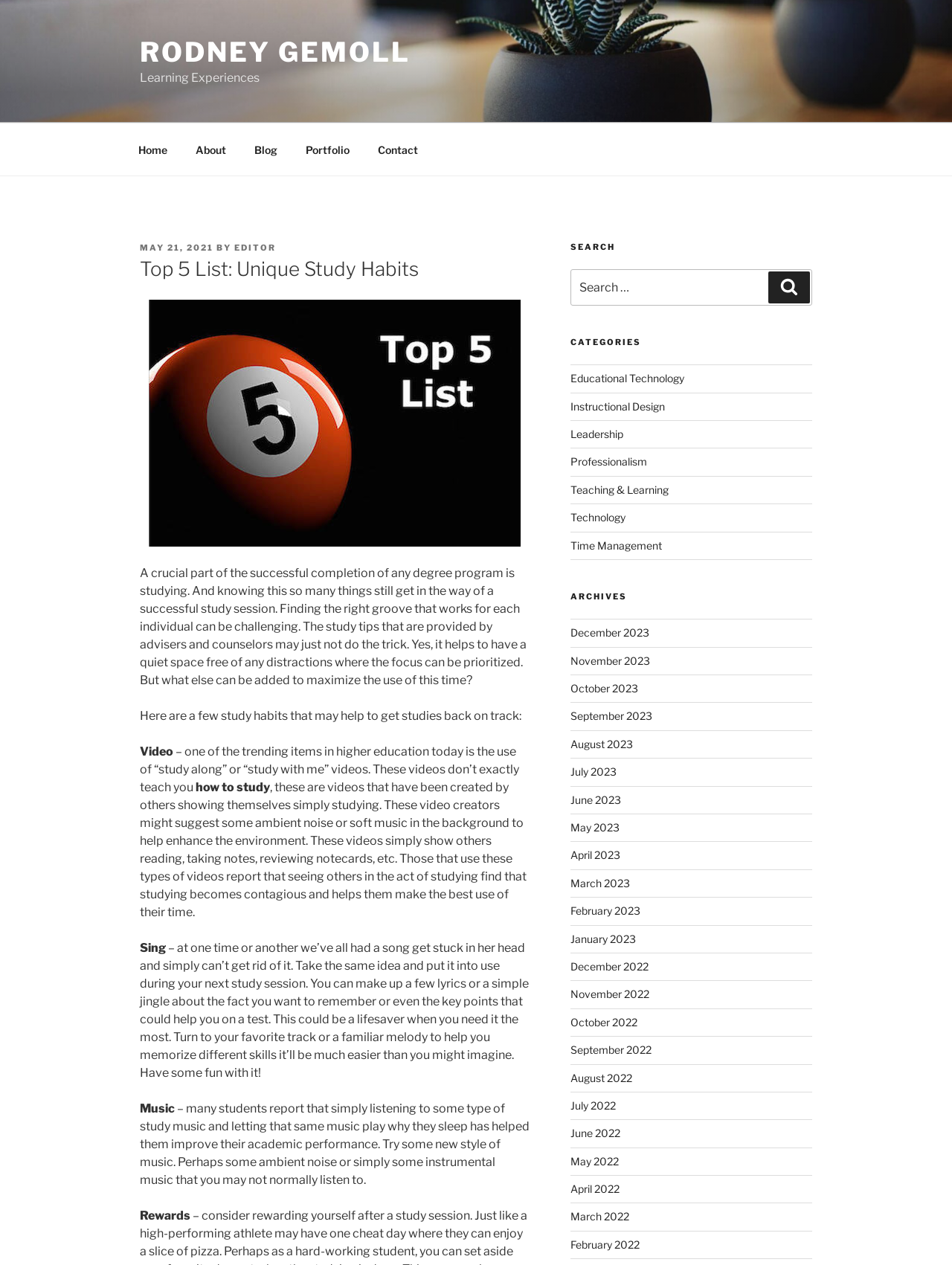Identify the bounding box coordinates for the UI element mentioned here: "Instructional Design". Provide the coordinates as four float values between 0 and 1, i.e., [left, top, right, bottom].

[0.599, 0.316, 0.698, 0.326]